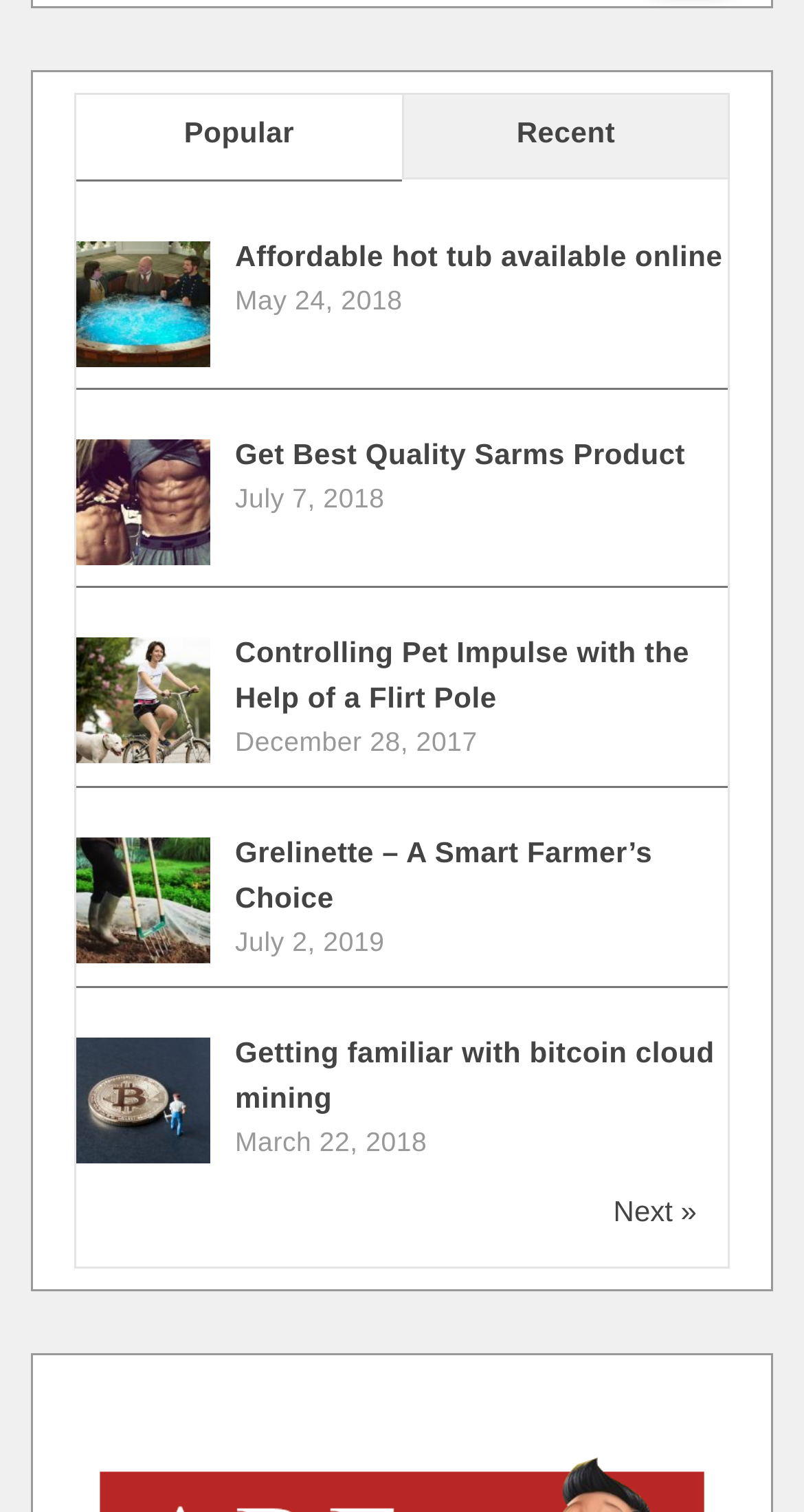What is the date of the 'Controlling Pet Impulse with the Help of a Flirt Pole' article?
Please use the visual content to give a single word or phrase answer.

December 28, 2017